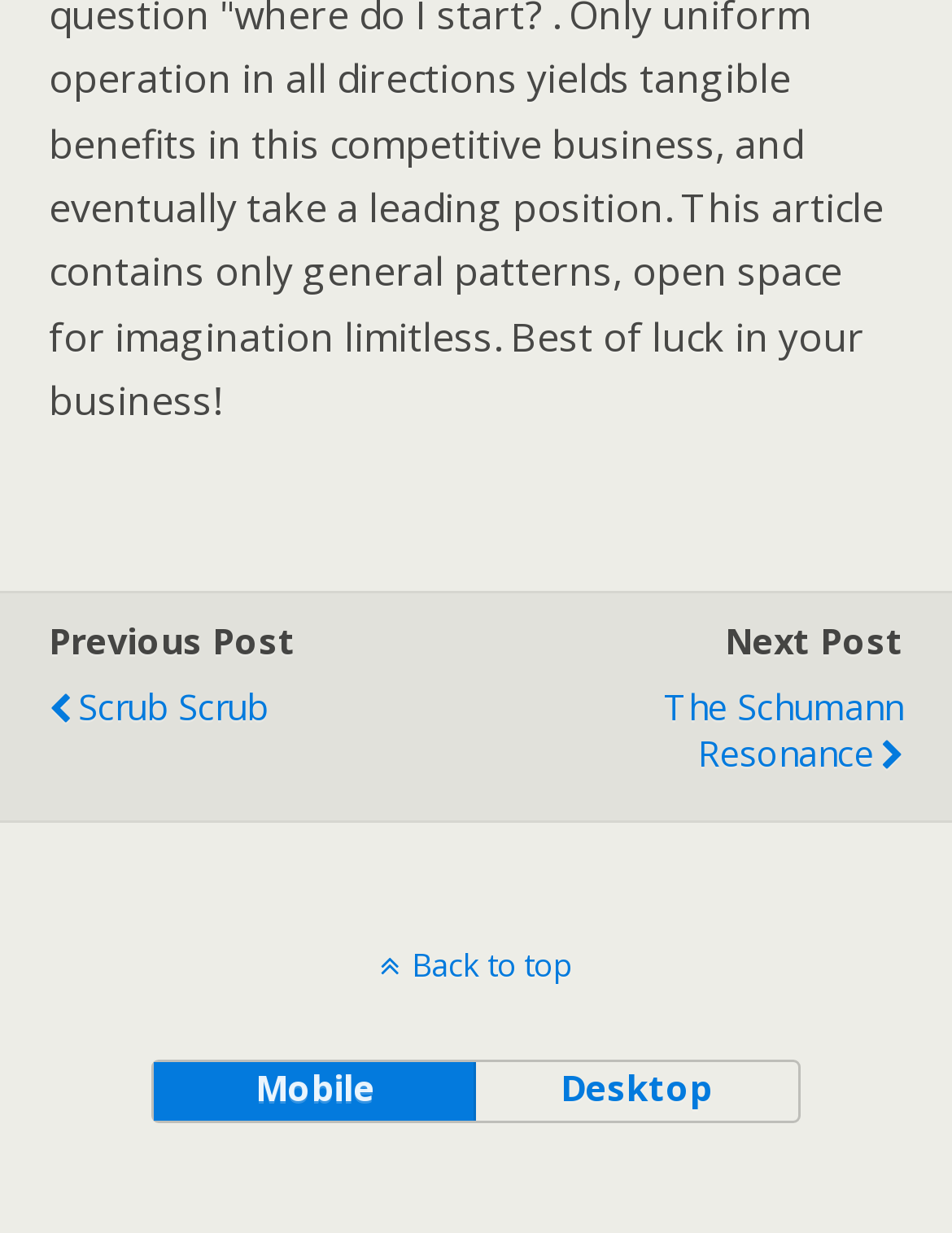How to go back to the top of the page?
Please give a detailed answer to the question using the information shown in the image.

The link element with the text 'Back to top' is located at the bottom of the page, indicating that clicking on it will take the user back to the top of the page.